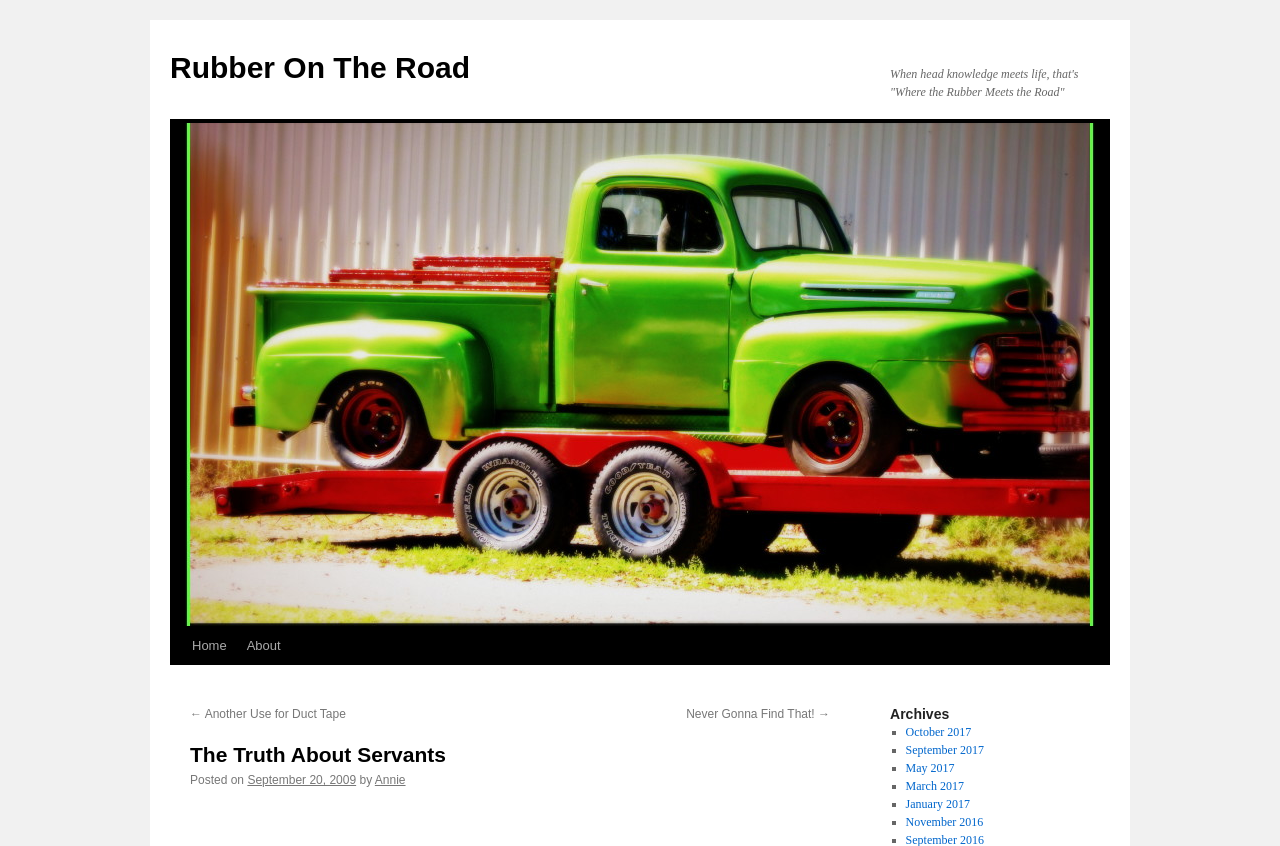Find the bounding box coordinates for the HTML element described in this sentence: "Never Gonna Find That! →". Provide the coordinates as four float numbers between 0 and 1, in the format [left, top, right, bottom].

[0.536, 0.836, 0.648, 0.852]